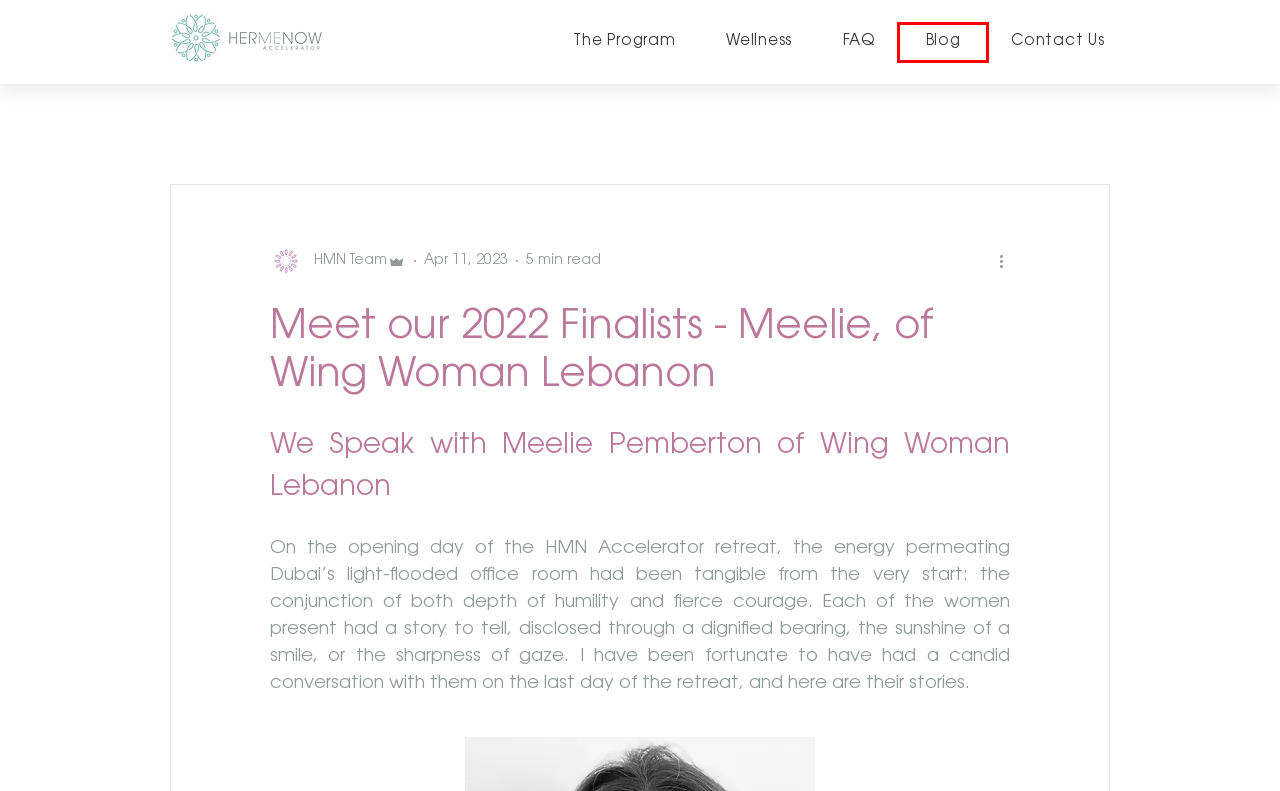Review the webpage screenshot provided, noting the red bounding box around a UI element. Choose the description that best matches the new webpage after clicking the element within the bounding box. The following are the options:
A. Blog | Articles and insights into the HerMeNow Accelerator
B. FAQ | Frequently Asked Questions Regarding HerMeNow Accelerator
C. Branding Agency | StardustConcept Design Services
D. The Program | Learn Details of The HerMeNow Accelerator Program
E. Women-led Social Enterprises | Hermenow Accelerator | Dubai
F. Support and Resources
G. HerMeNow Accelerator | Wellness
H. Free Icons, Clipart Illustrations, Photos, and Music

A